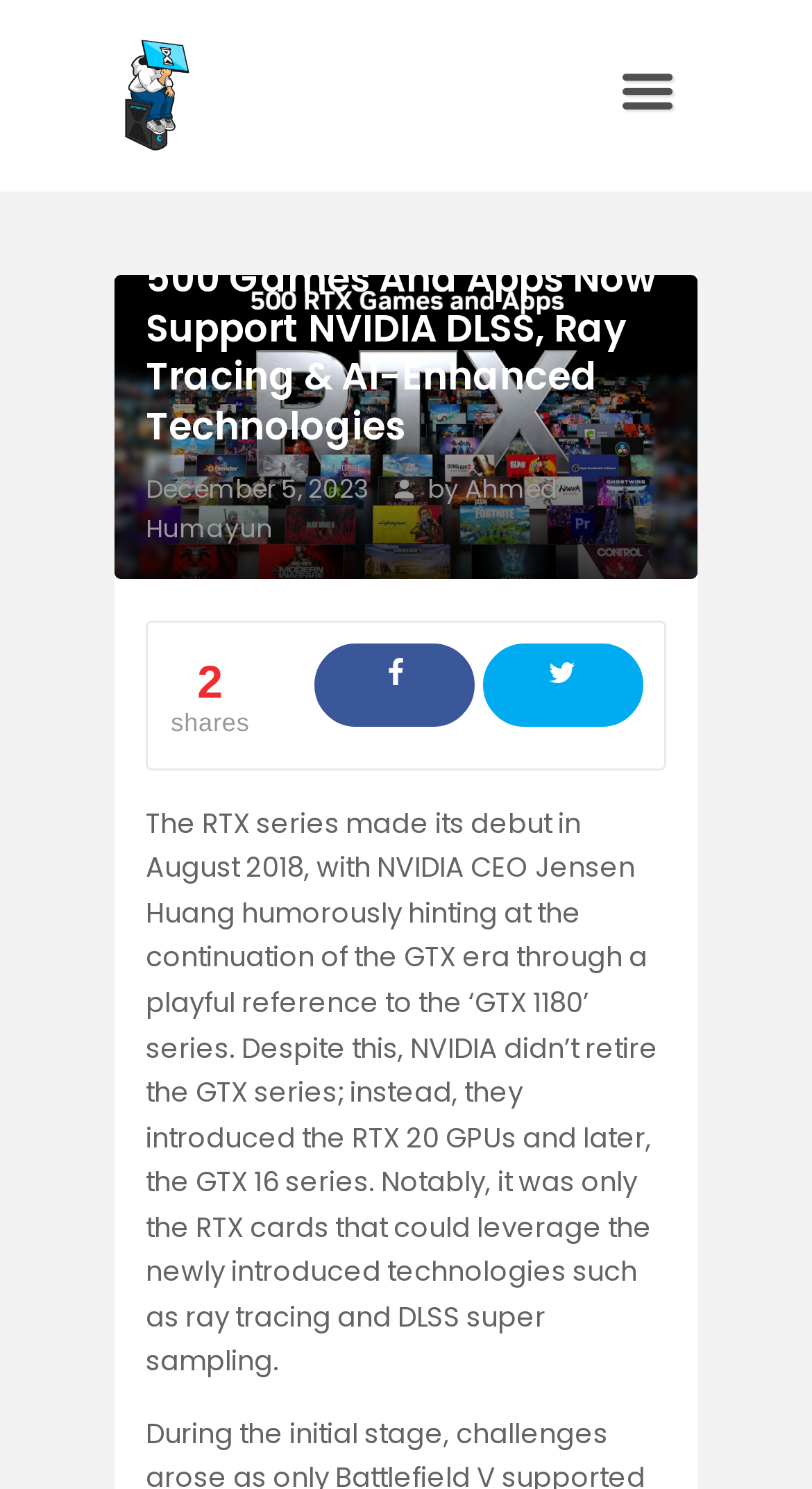Find the bounding box of the web element that fits this description: "writing challenge".

None